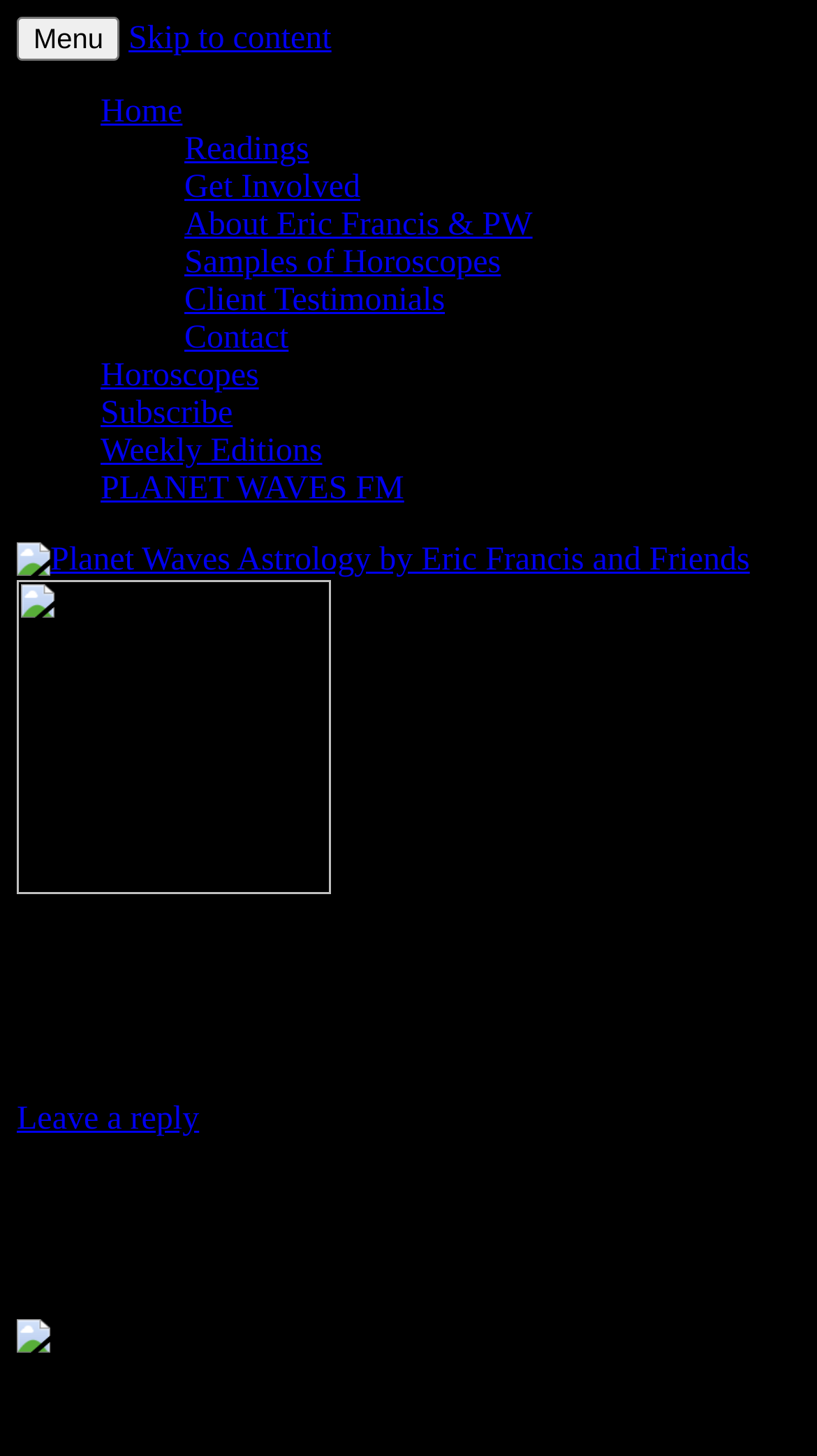Pinpoint the bounding box coordinates of the area that must be clicked to complete this instruction: "View 'Readings'".

[0.226, 0.091, 0.378, 0.115]